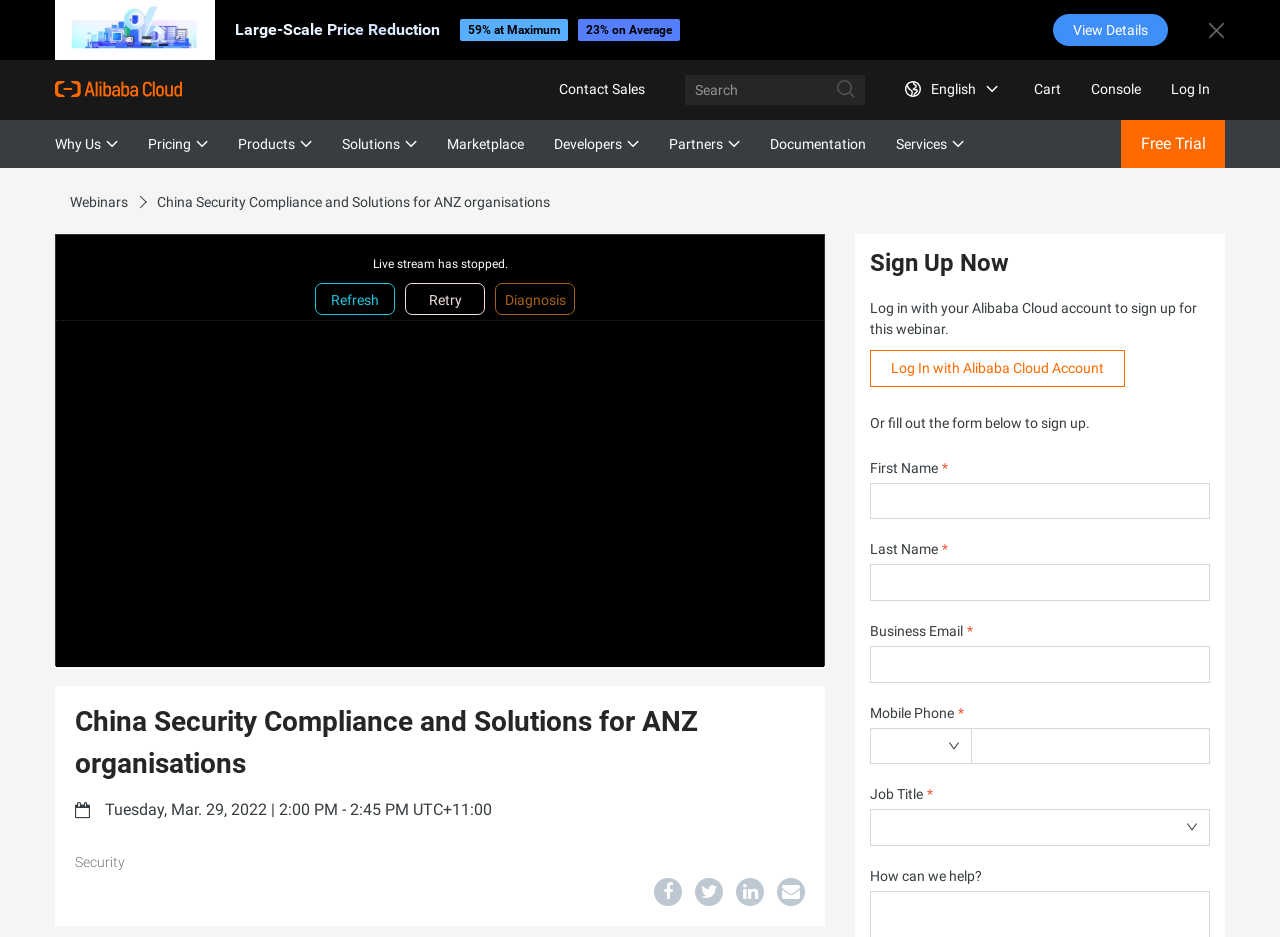Please specify the bounding box coordinates of the clickable region necessary for completing the following instruction: "Enter first name". The coordinates must consist of four float numbers between 0 and 1, i.e., [left, top, right, bottom].

[0.68, 0.515, 0.945, 0.554]